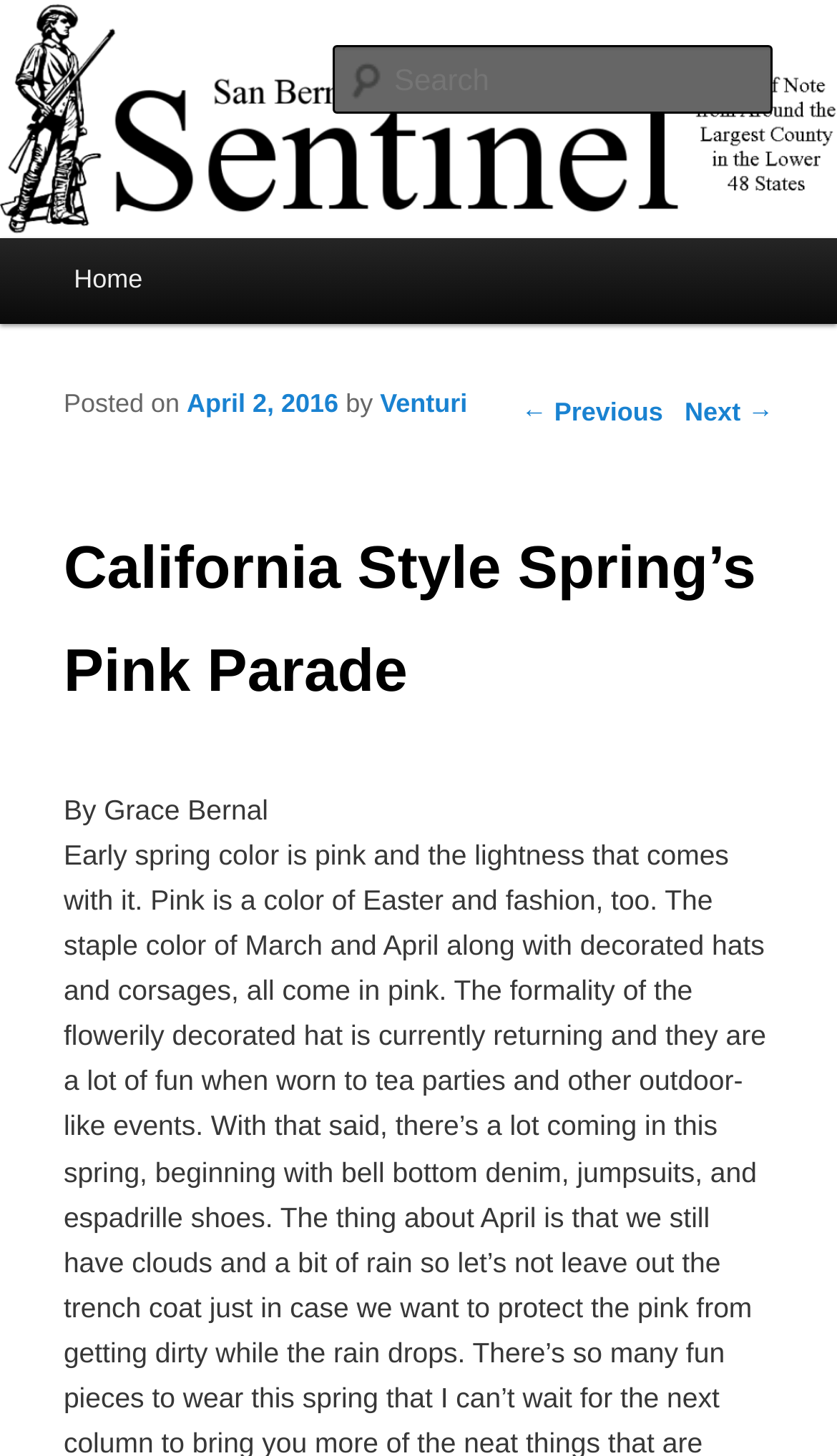Answer the question below using just one word or a short phrase: 
What is the name of the news website?

SBCSentinel